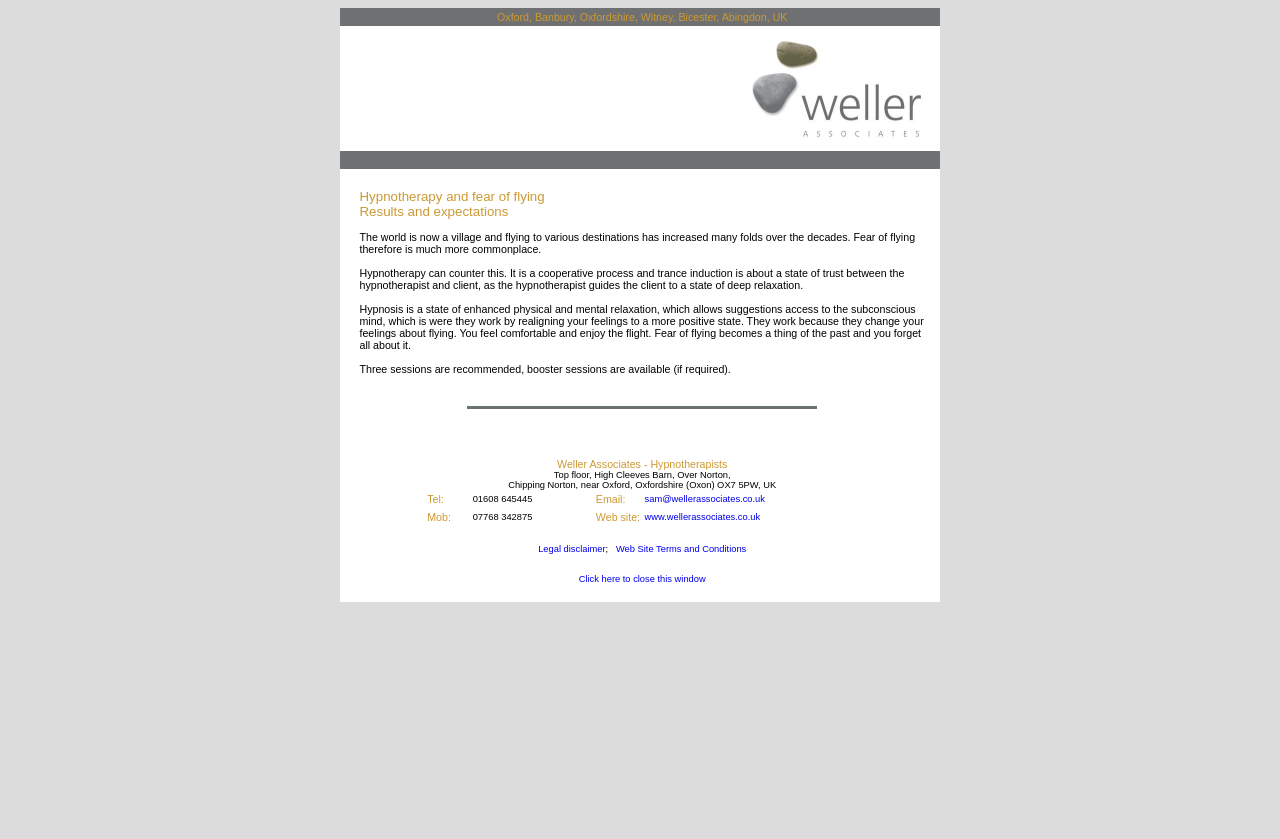Explain the webpage's layout and main content in detail.

This webpage is about Weller Associates, a hypnotherapy and hypnosis practice based in Oxford, Banbury, Oxfordshire, UK. The page is divided into several sections. At the top, there is a header section with the practice's name and location. Below this, there is a section that describes the benefits of hypnotherapy for fear of flying, including a detailed explanation of the process and its effects.

The main content area is divided into two columns. The left column contains a section with the title "Hypnotherapy and fear of flying Results and expectations" and a brief description of the service. Below this, there is a section with the practice's contact information, including address, phone number, email, and website.

The right column contains a section with a heading "Weller Associates - Hypnotherapists" and the practice's contact information, including address, phone number, email, and website. There is also a link to the practice's website and a legal disclaimer.

There are no images on the page, but there are several links to external websites and email addresses. The overall layout is simple and easy to navigate, with clear headings and concise text.